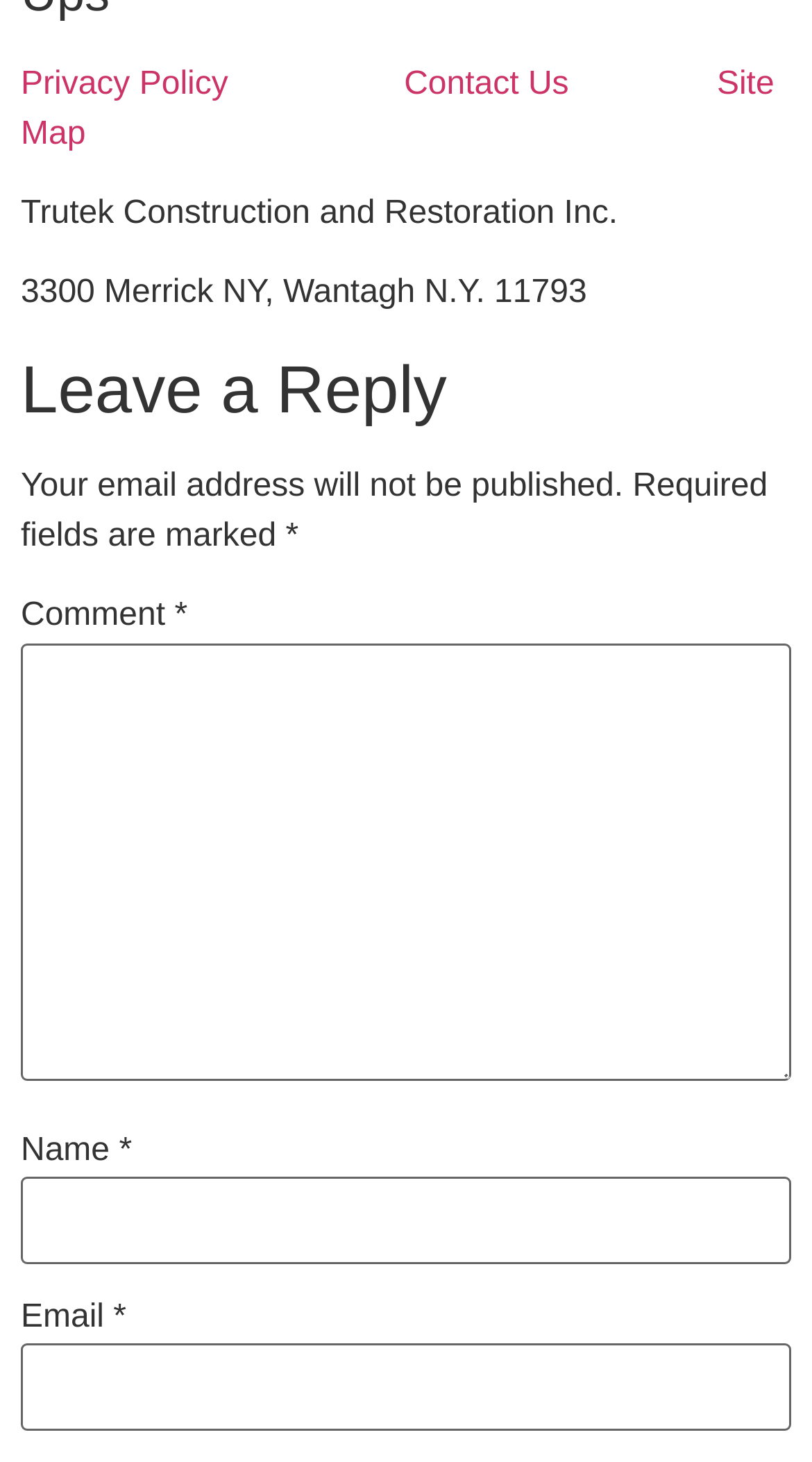Using the information in the image, give a detailed answer to the following question: What is the purpose of the 'Email' field?

The 'Email' field is used to enter an email address, as indicated by the static text element 'Email' and the corresponding textbox with a description 'Email *'.